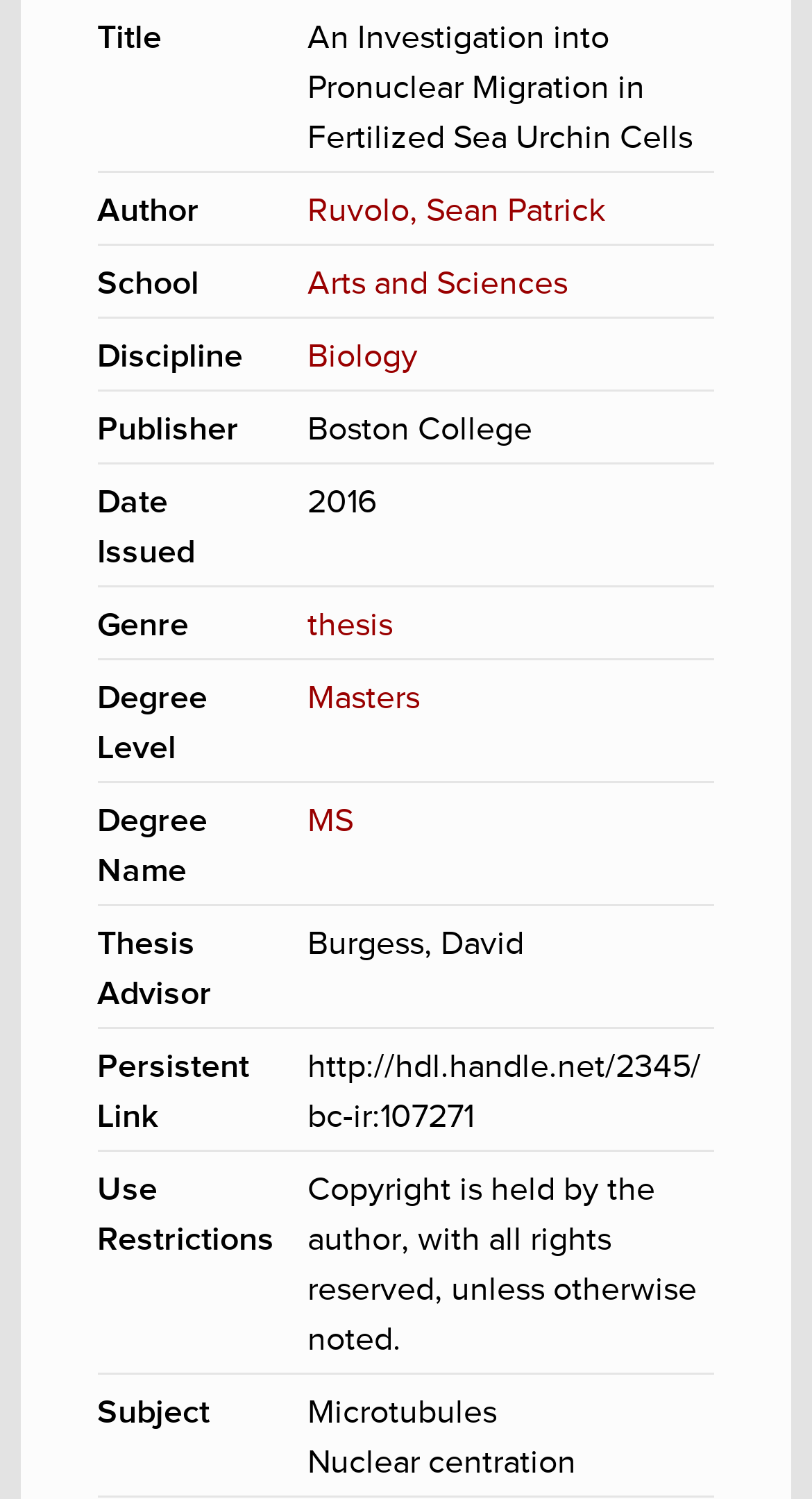Identify the bounding box for the UI element described as: "Ruvolo, Sean Patrick". Ensure the coordinates are four float numbers between 0 and 1, formatted as [left, top, right, bottom].

[0.379, 0.128, 0.746, 0.153]